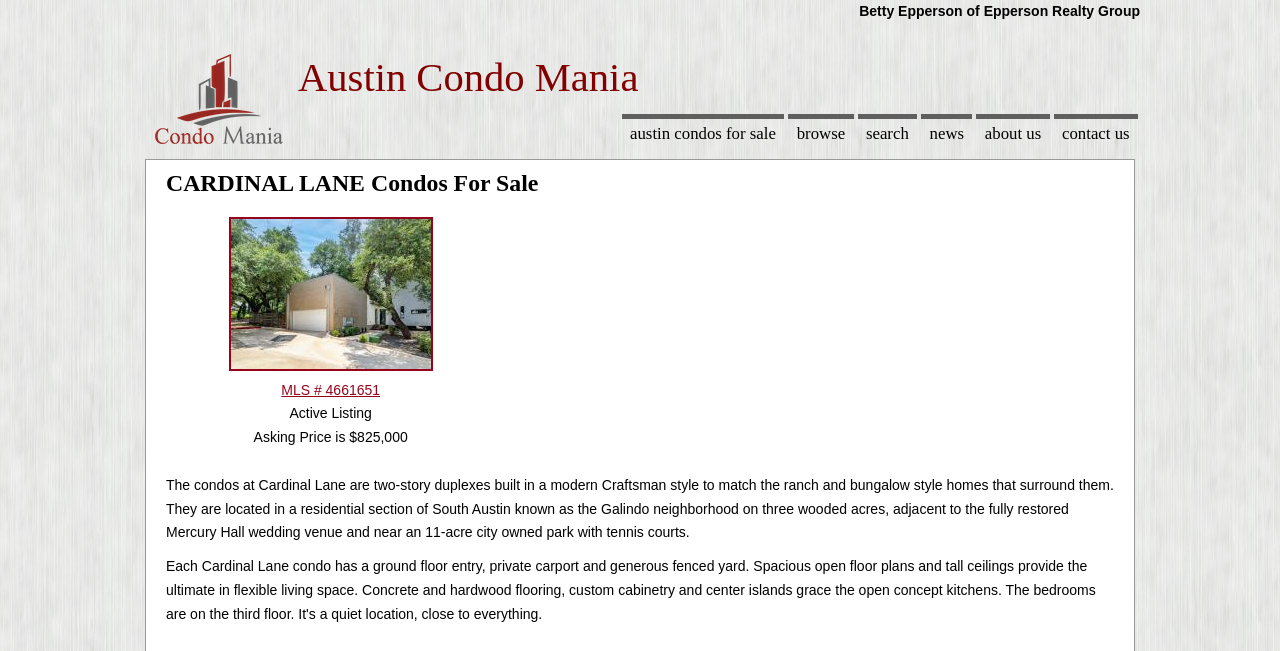Given the element description MLS # 4661651, identify the bounding box coordinates for the UI element on the webpage screenshot. The format should be (top-left x, top-left y, bottom-right x, bottom-right y), with values between 0 and 1.

[0.179, 0.55, 0.338, 0.611]